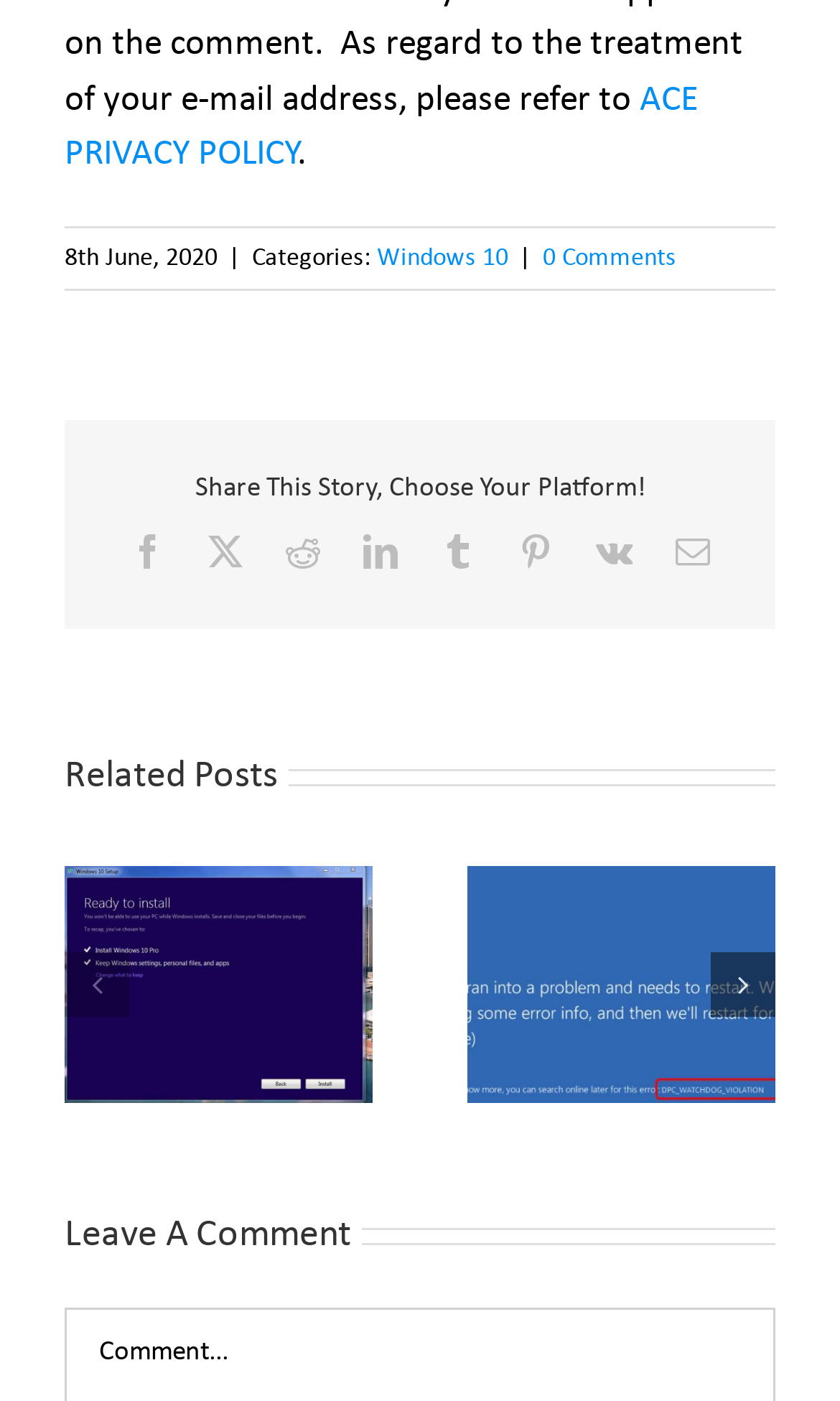What is the category of the article? Look at the image and give a one-word or short phrase answer.

Windows 10